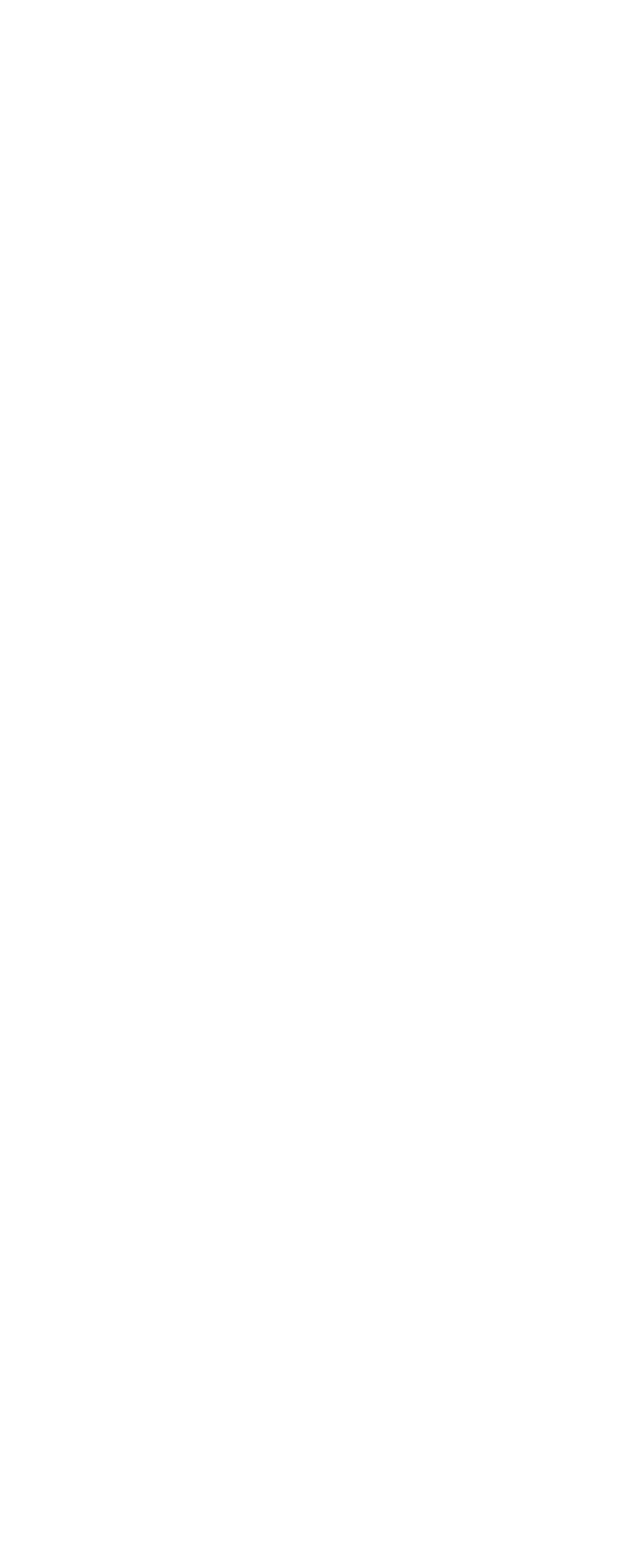Show me the bounding box coordinates of the clickable region to achieve the task as per the instruction: "Click on 'Purchase Book(s)'".

[0.04, 0.023, 0.378, 0.046]